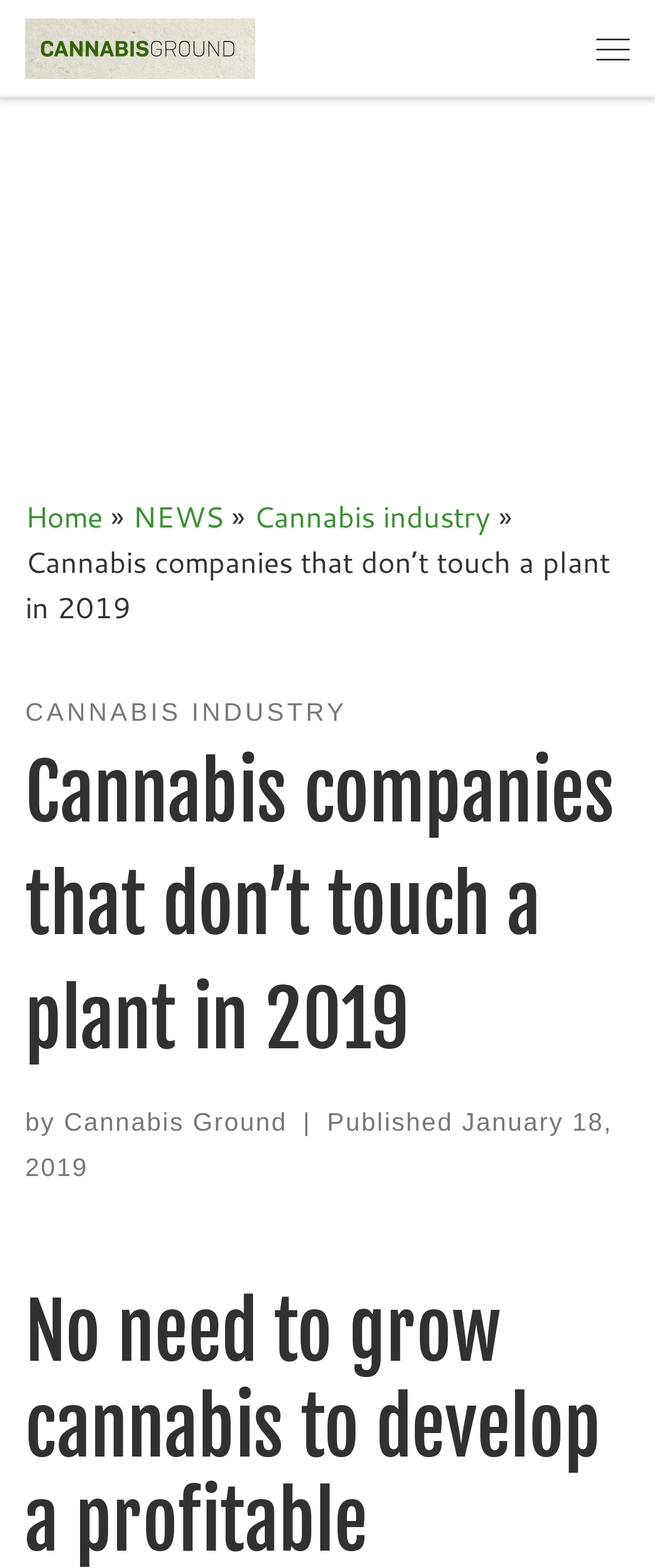Determine the bounding box for the UI element described here: "Home".

[0.038, 0.316, 0.156, 0.342]